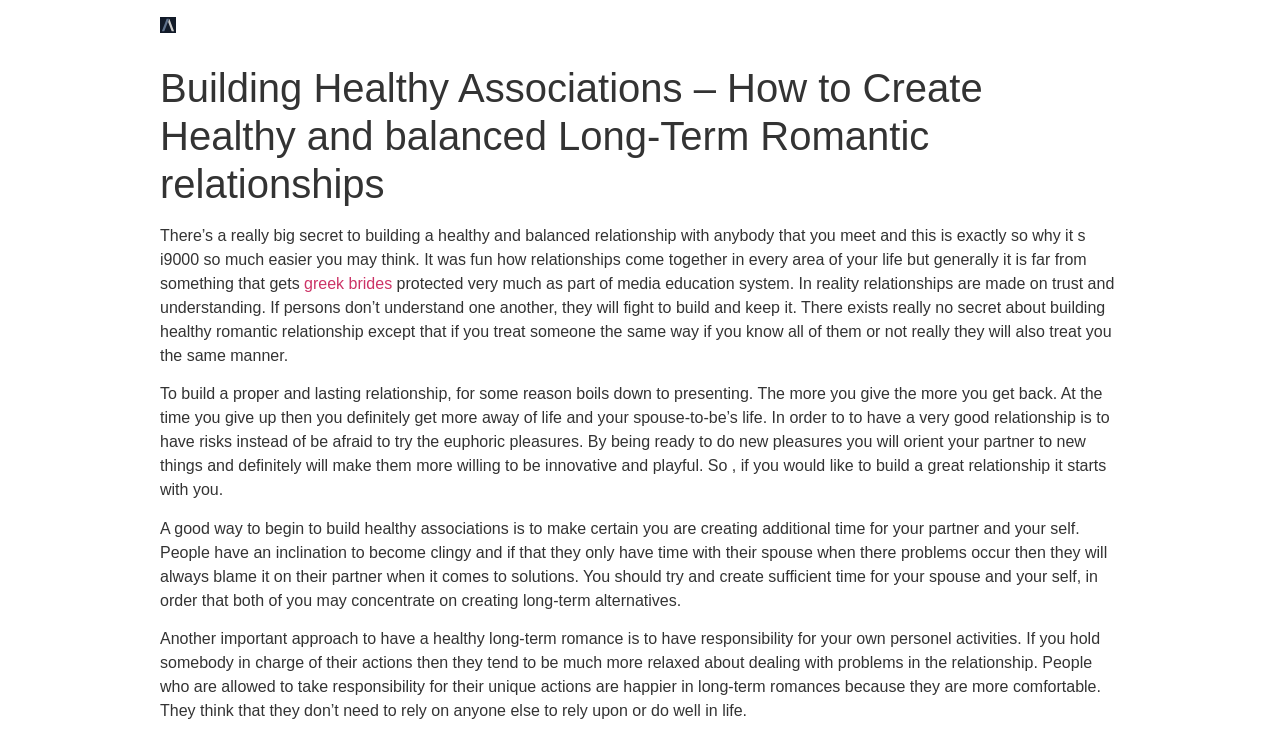Respond to the question below with a single word or phrase:
What can happen if you only spend time with your partner when there are problems?

You blame them